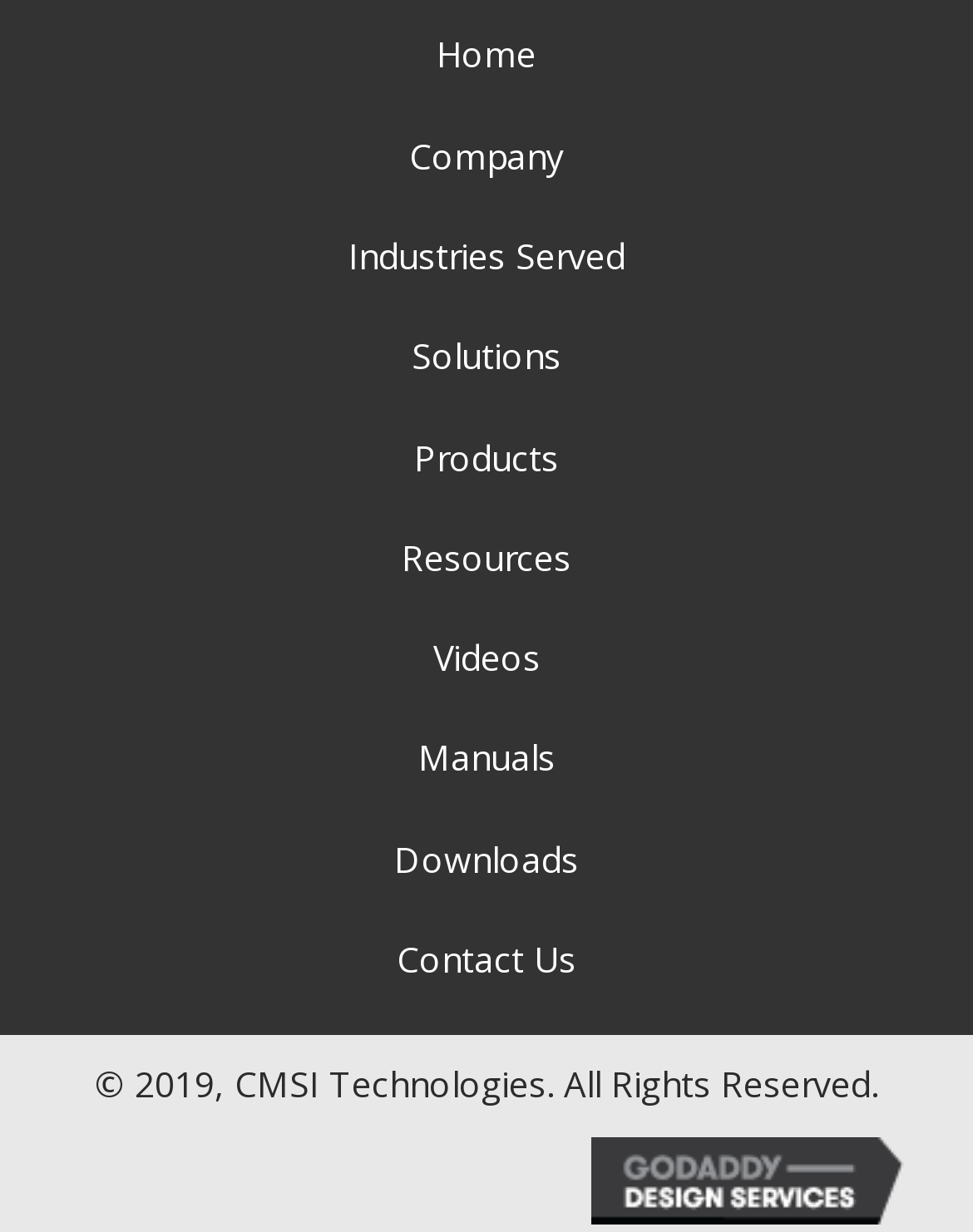Extract the bounding box coordinates of the UI element described: "Company". Provide the coordinates in the format [left, top, right, bottom] with values ranging from 0 to 1.

[0.395, 0.086, 0.605, 0.168]